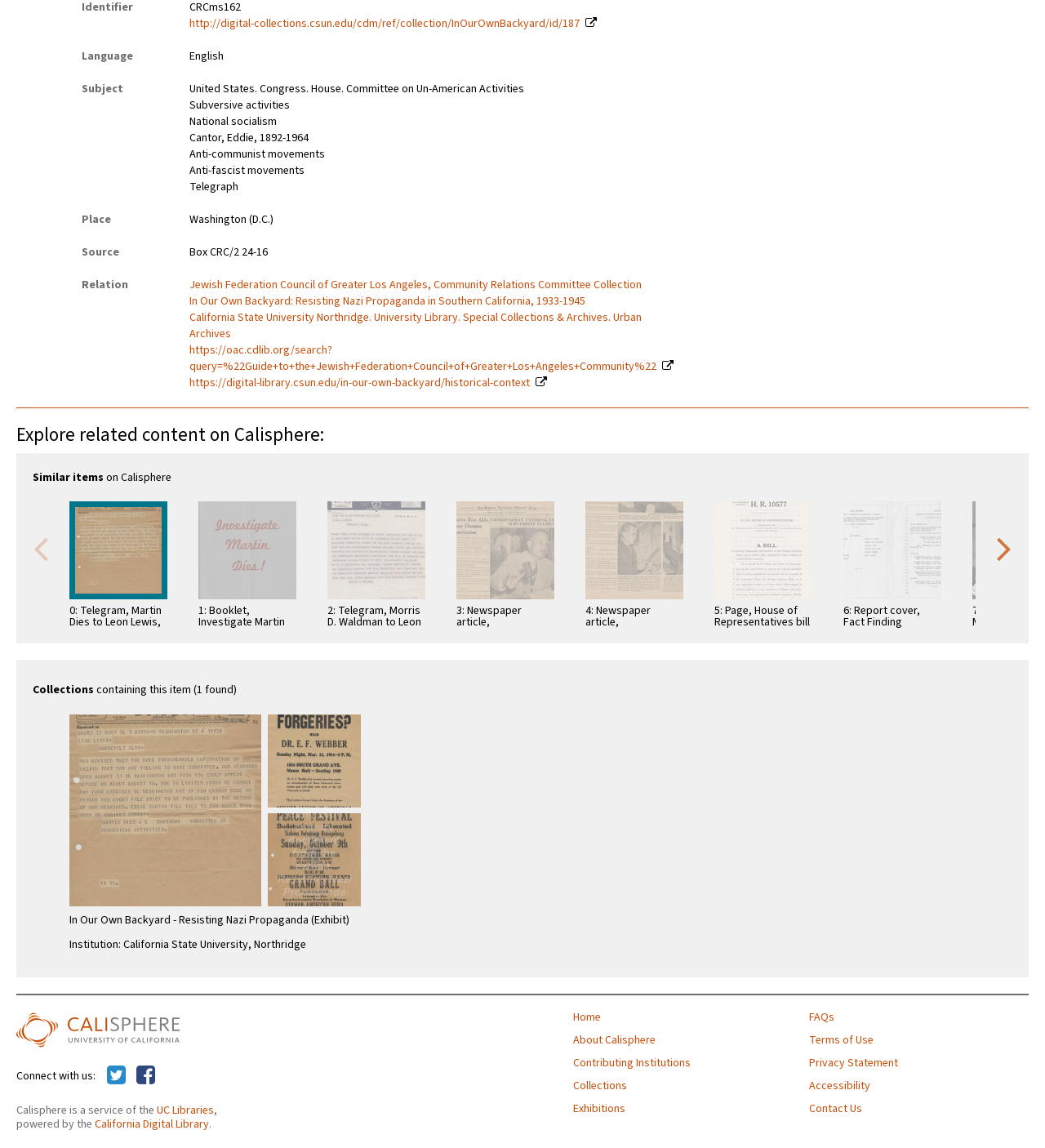Please specify the bounding box coordinates of the clickable section necessary to execute the following command: "View similar items".

[0.031, 0.409, 0.099, 0.423]